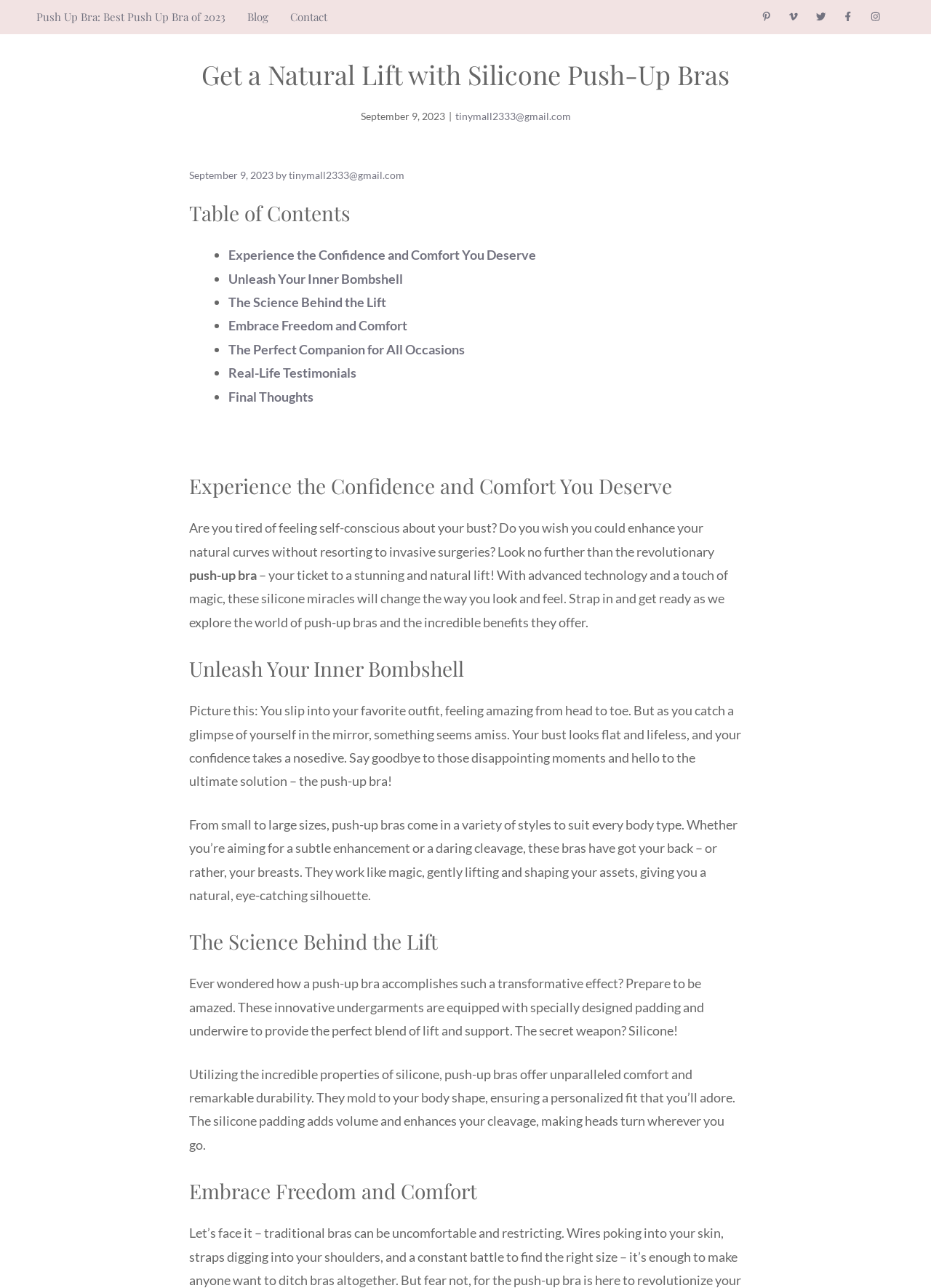Determine the title of the webpage and give its text content.

Get a Natural Lift with Silicone Push-Up Bras